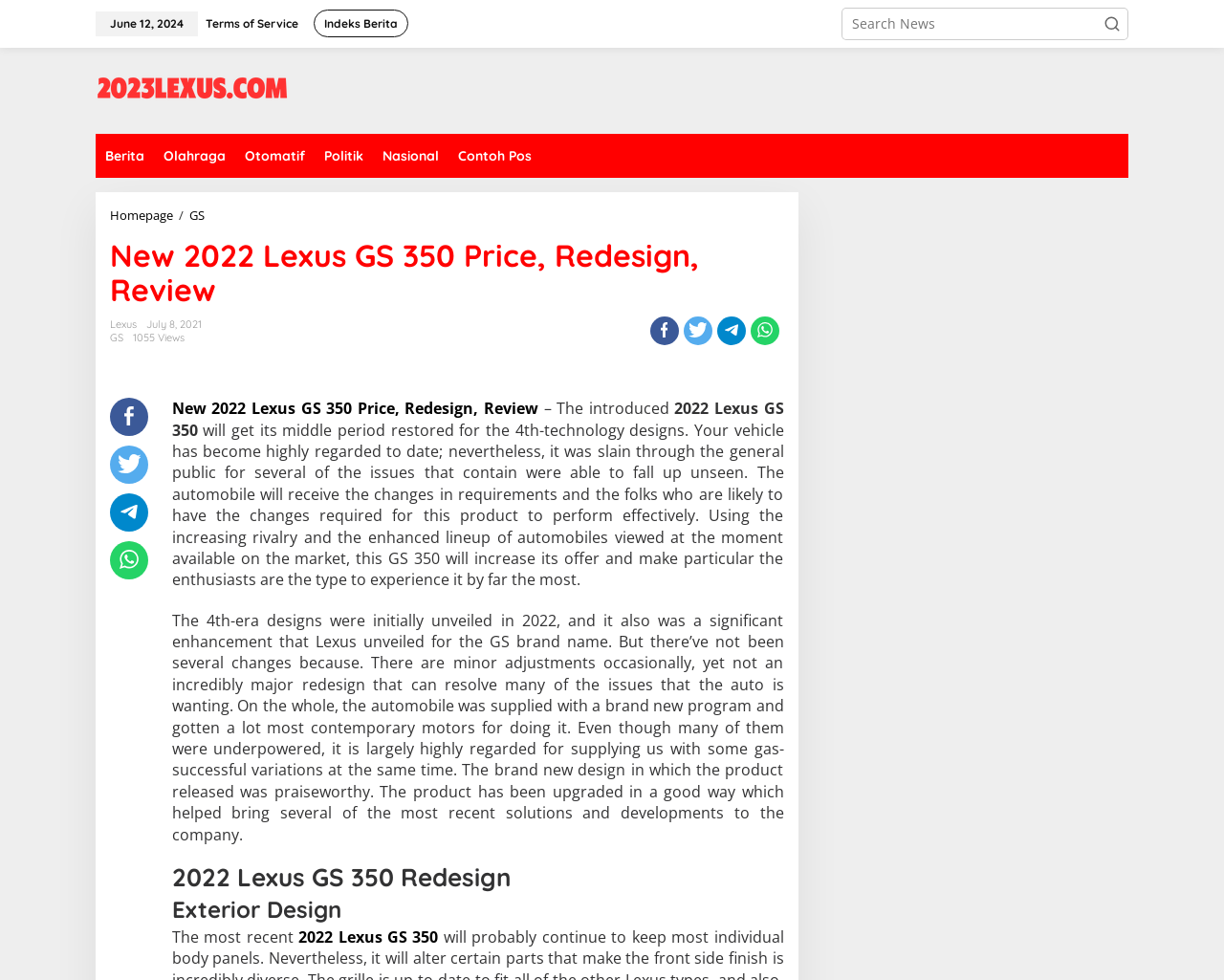Given the element description "Cloudflare" in the screenshot, predict the bounding box coordinates of that UI element.

None